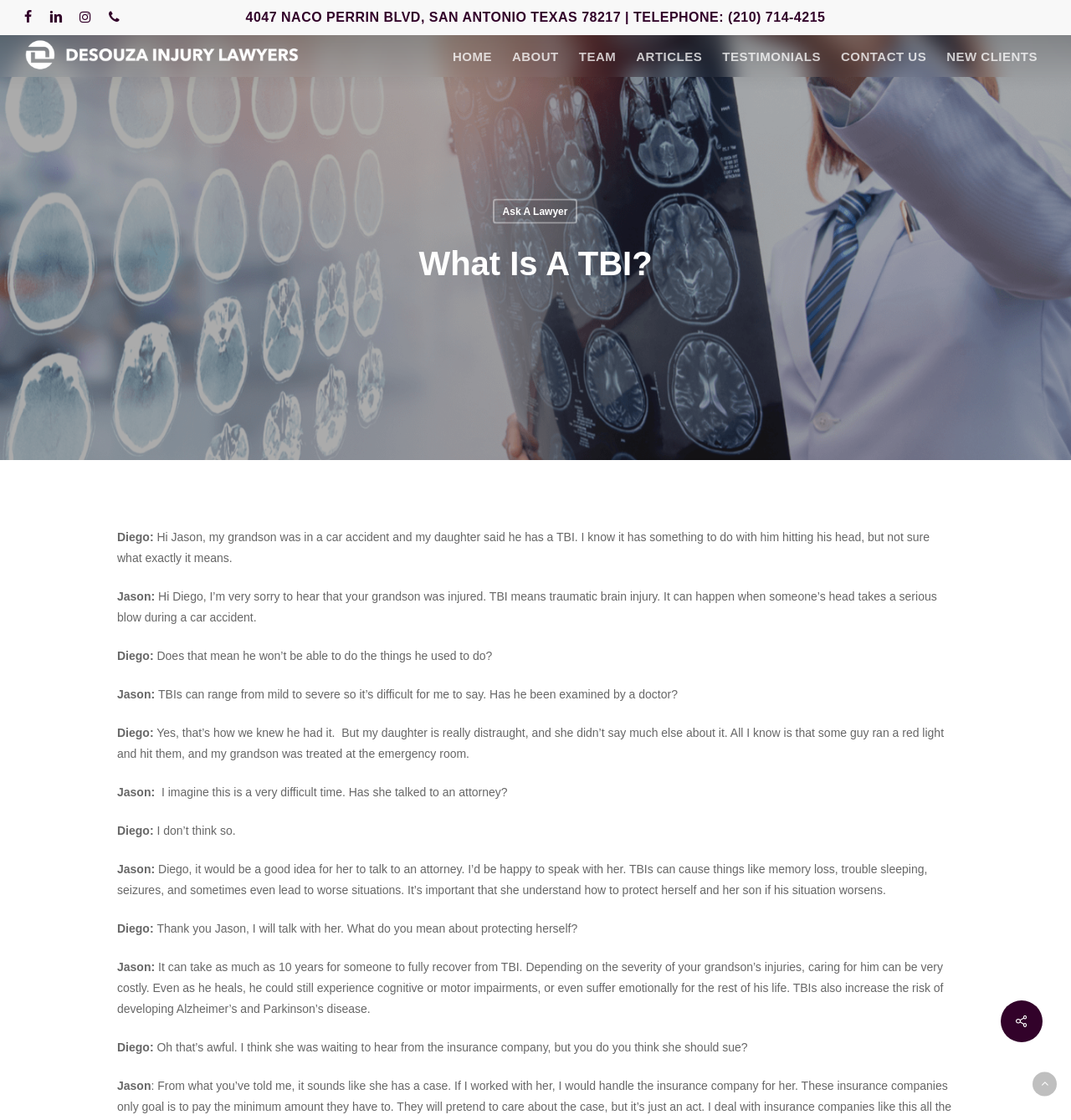Using the given description, provide the bounding box coordinates formatted as (top-left x, top-left y, bottom-right x, bottom-right y), with all values being floating point numbers between 0 and 1. Description: parent_node: FACEBOOK

[0.964, 0.957, 0.987, 0.979]